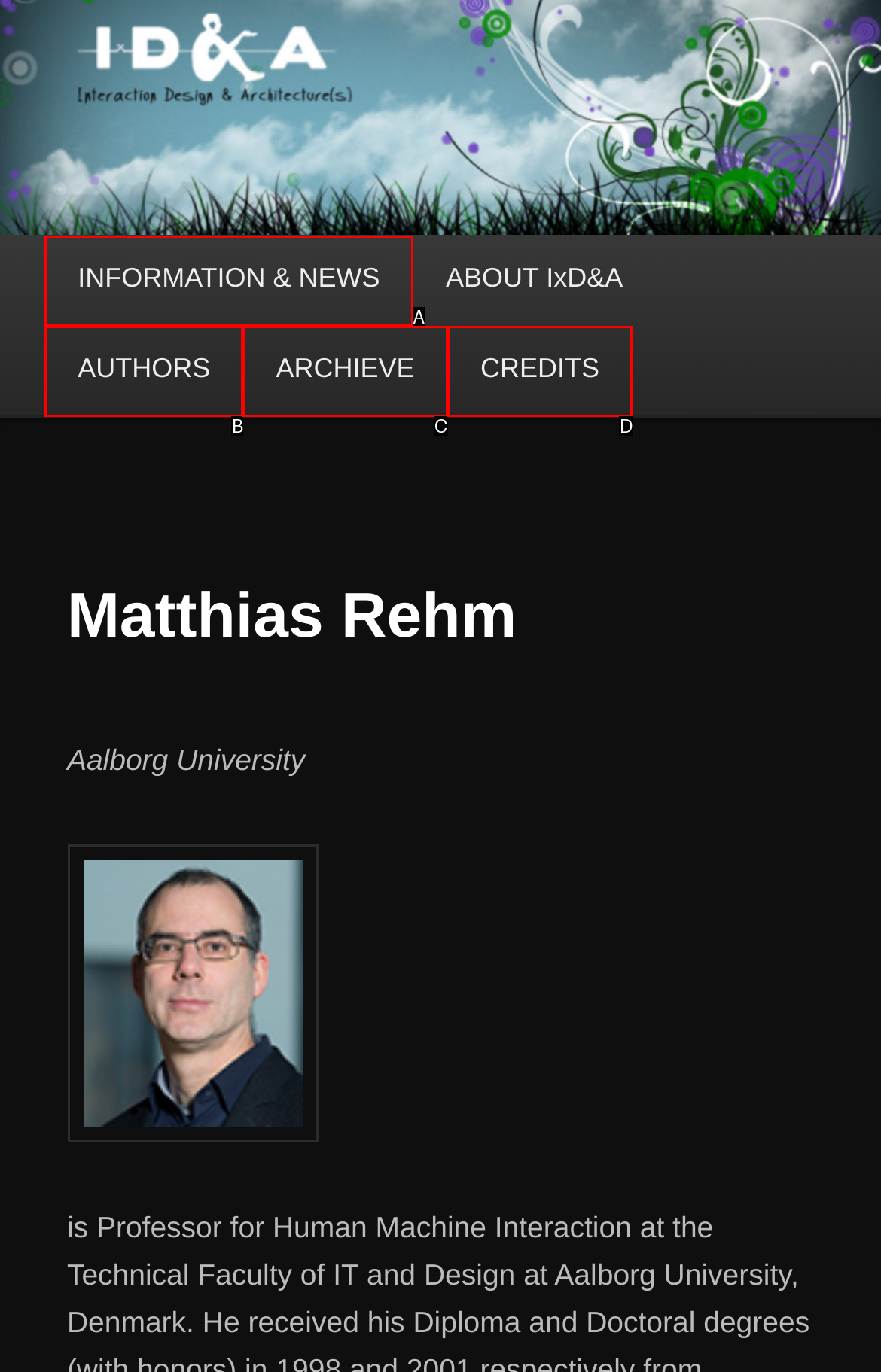Find the HTML element that matches the description: INFORMATION & NEWS
Respond with the corresponding letter from the choices provided.

A